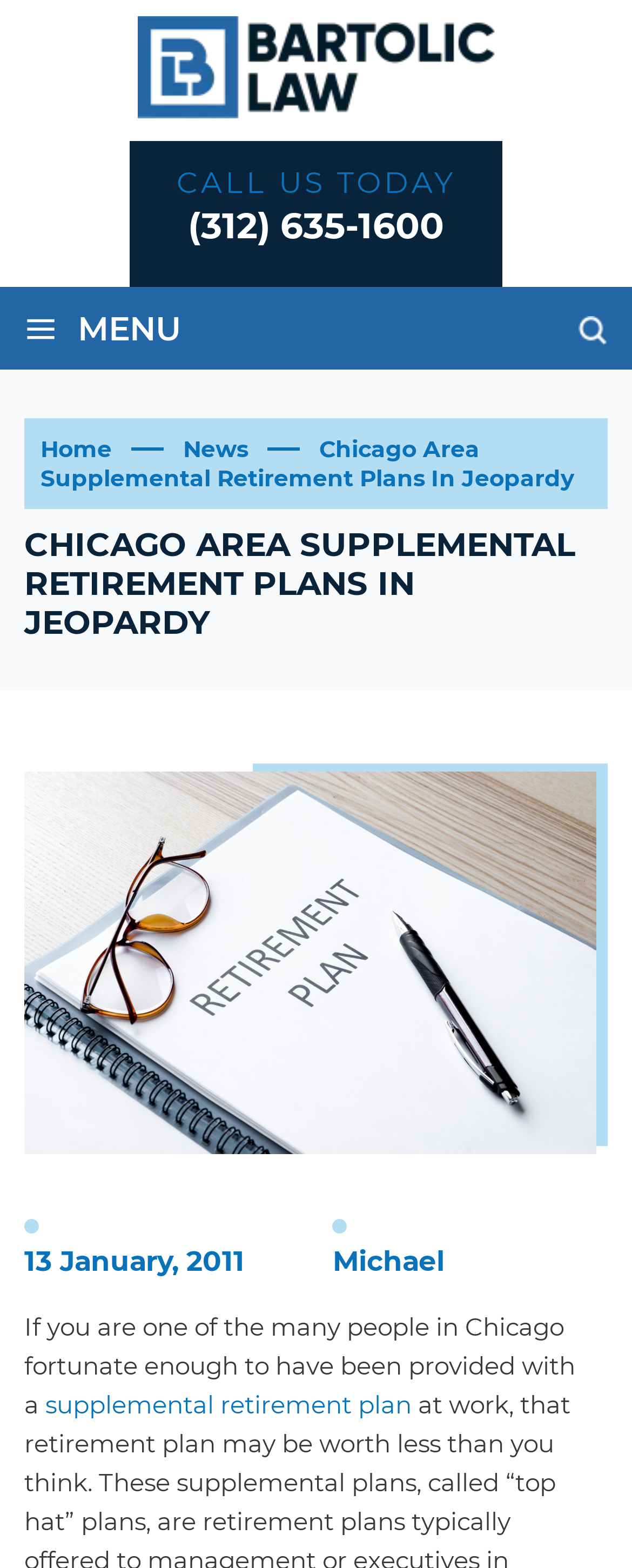Give a concise answer using one word or a phrase to the following question:
What is the topic of the webpage?

Supplemental retirement plans